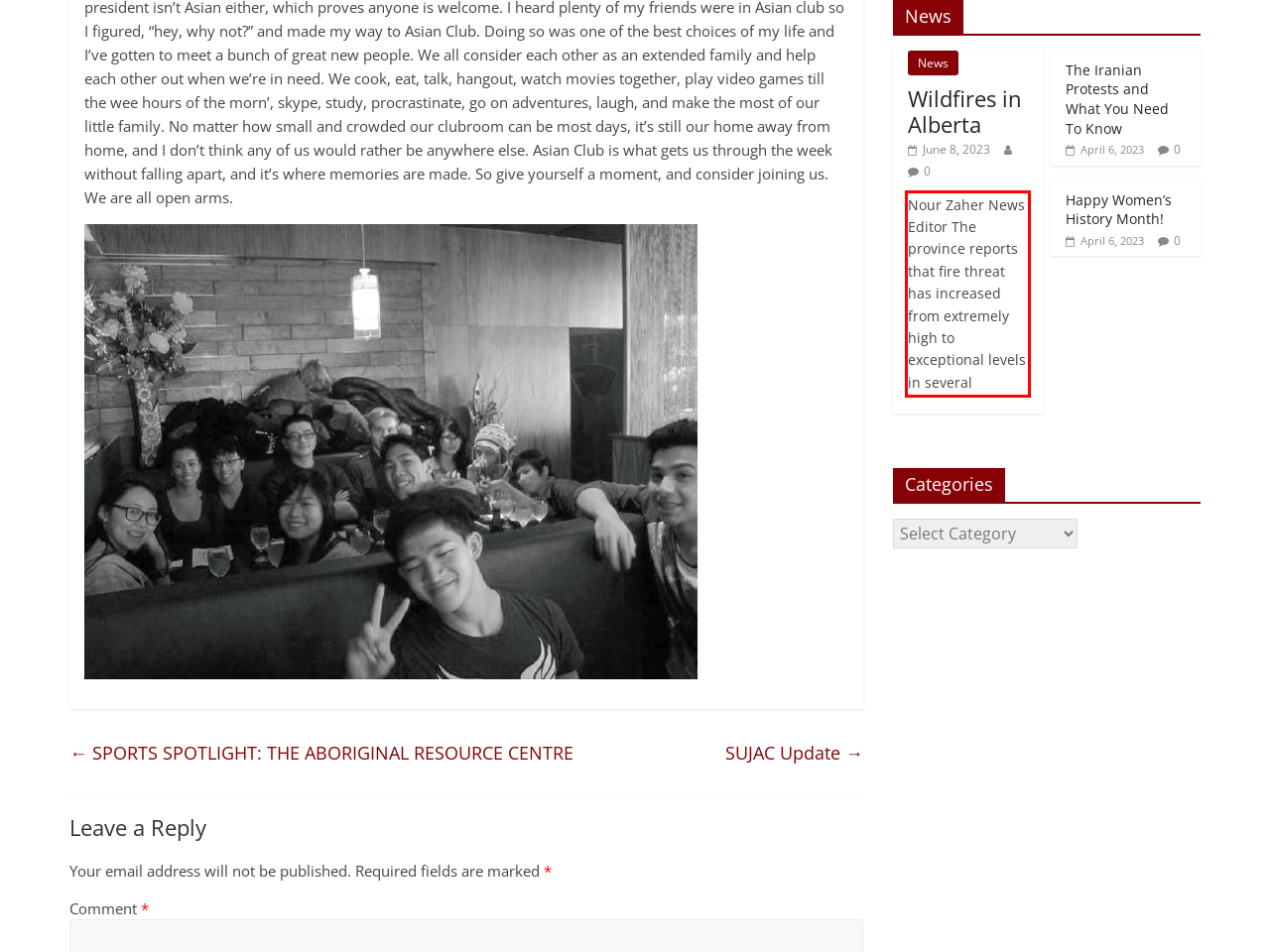From the screenshot of the webpage, locate the red bounding box and extract the text contained within that area.

Nour Zaher News Editor The province reports that fire threat has increased from extremely high to exceptional levels in several